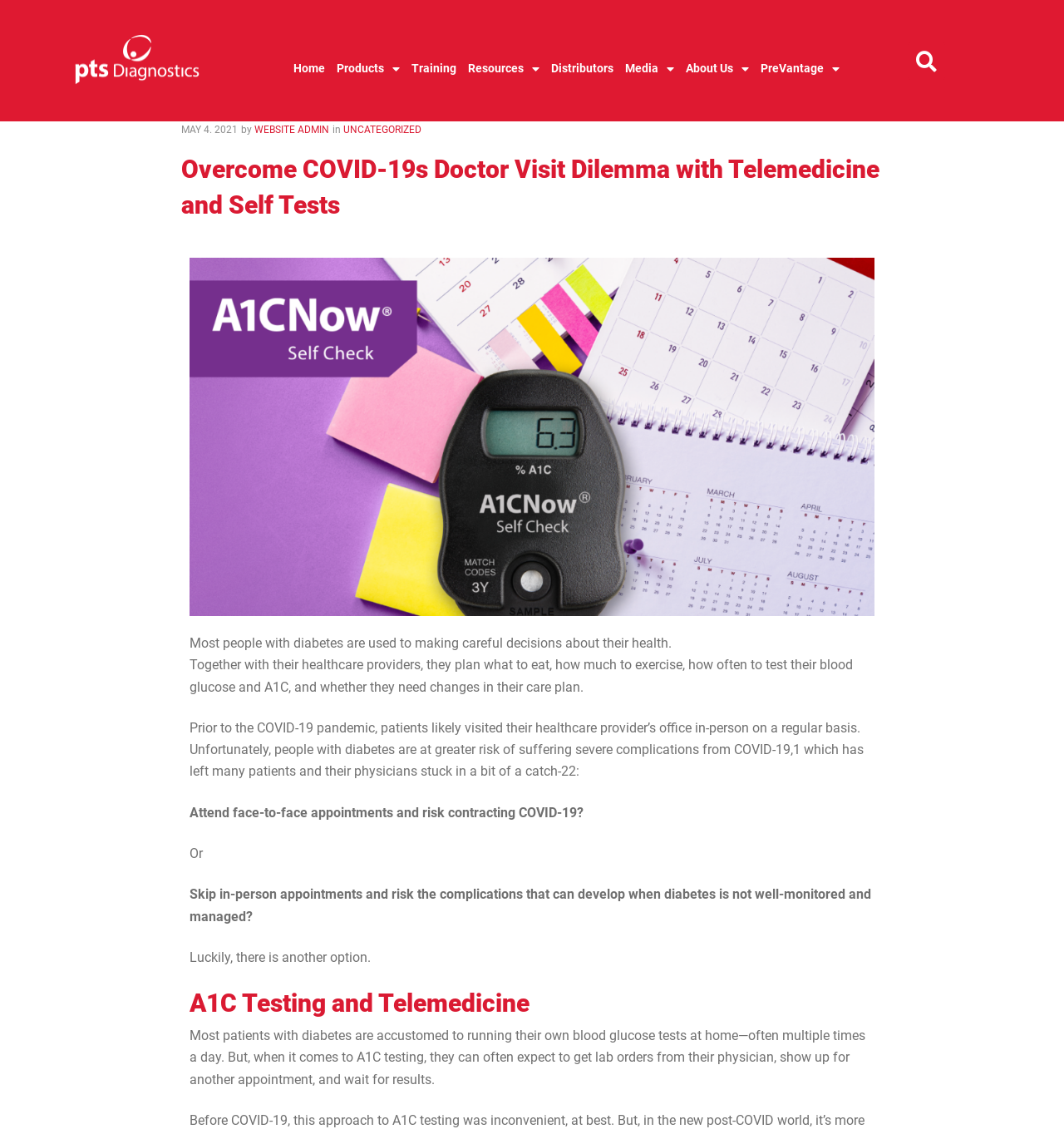Can you determine the bounding box coordinates of the area that needs to be clicked to fulfill the following instruction: "Click the PreVantage link"?

[0.715, 0.045, 0.789, 0.077]